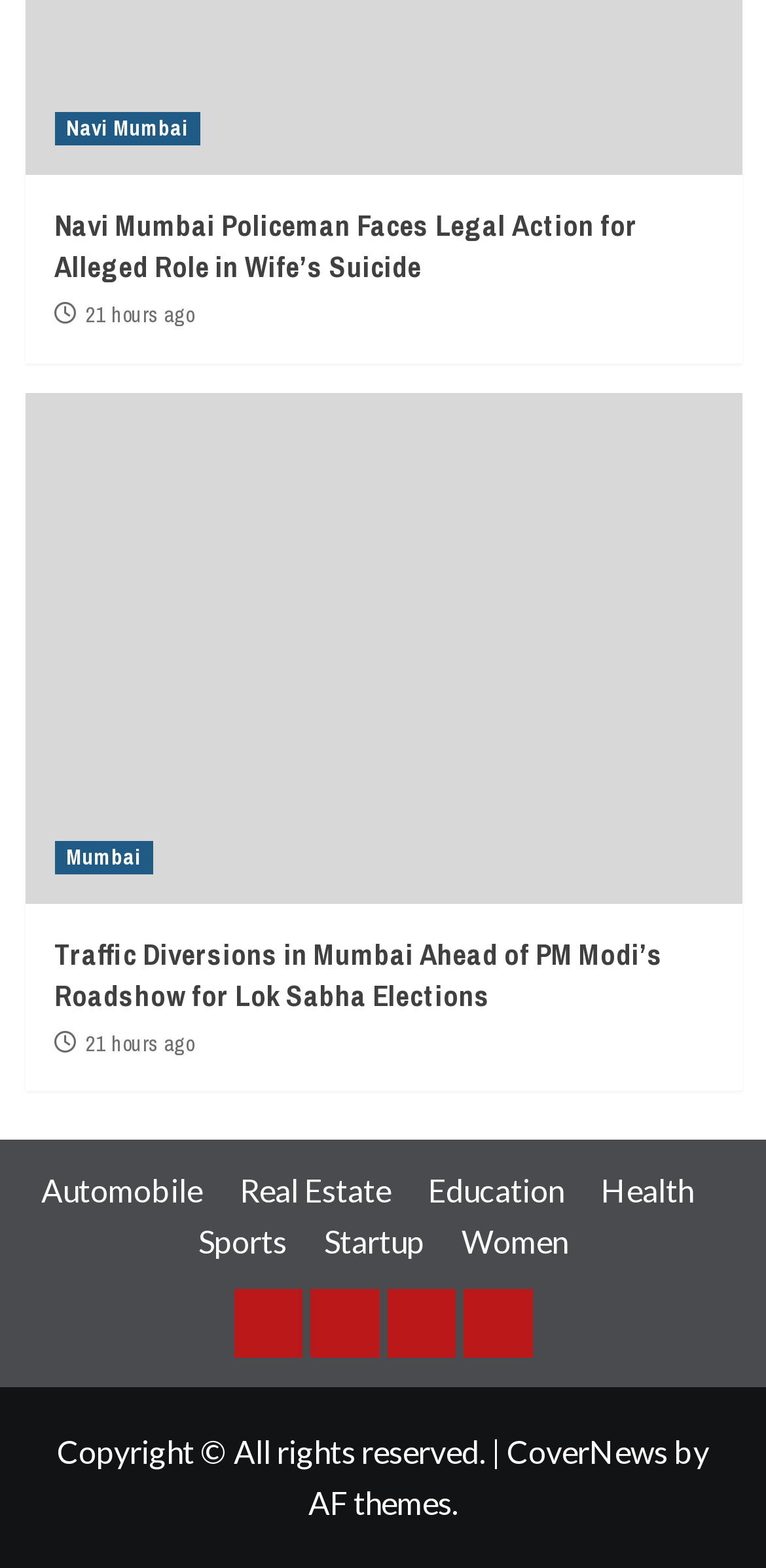Answer the question below using just one word or a short phrase: 
What social media platforms are available for sharing news articles?

4